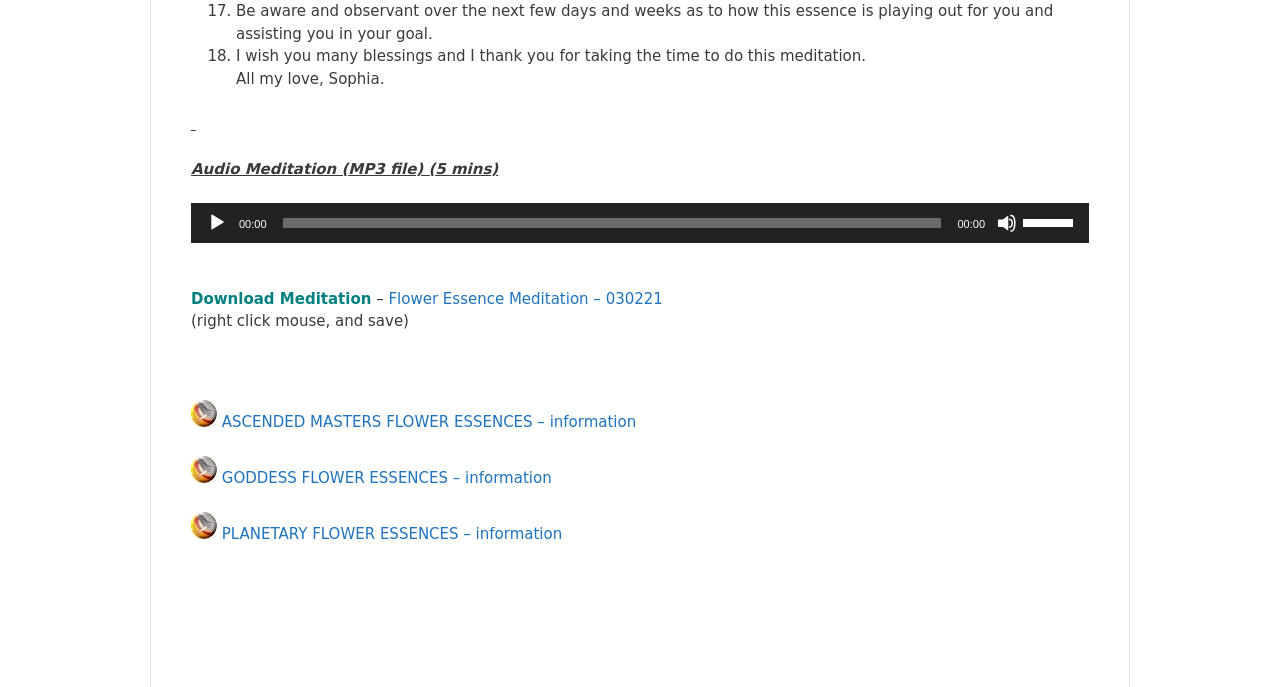Bounding box coordinates are specified in the format (top-left x, top-left y, bottom-right x, bottom-right y). All values are floating point numbers bounded between 0 and 1. Please provide the bounding box coordinate of the region this sentence describes: 00:00

[0.221, 0.317, 0.736, 0.331]